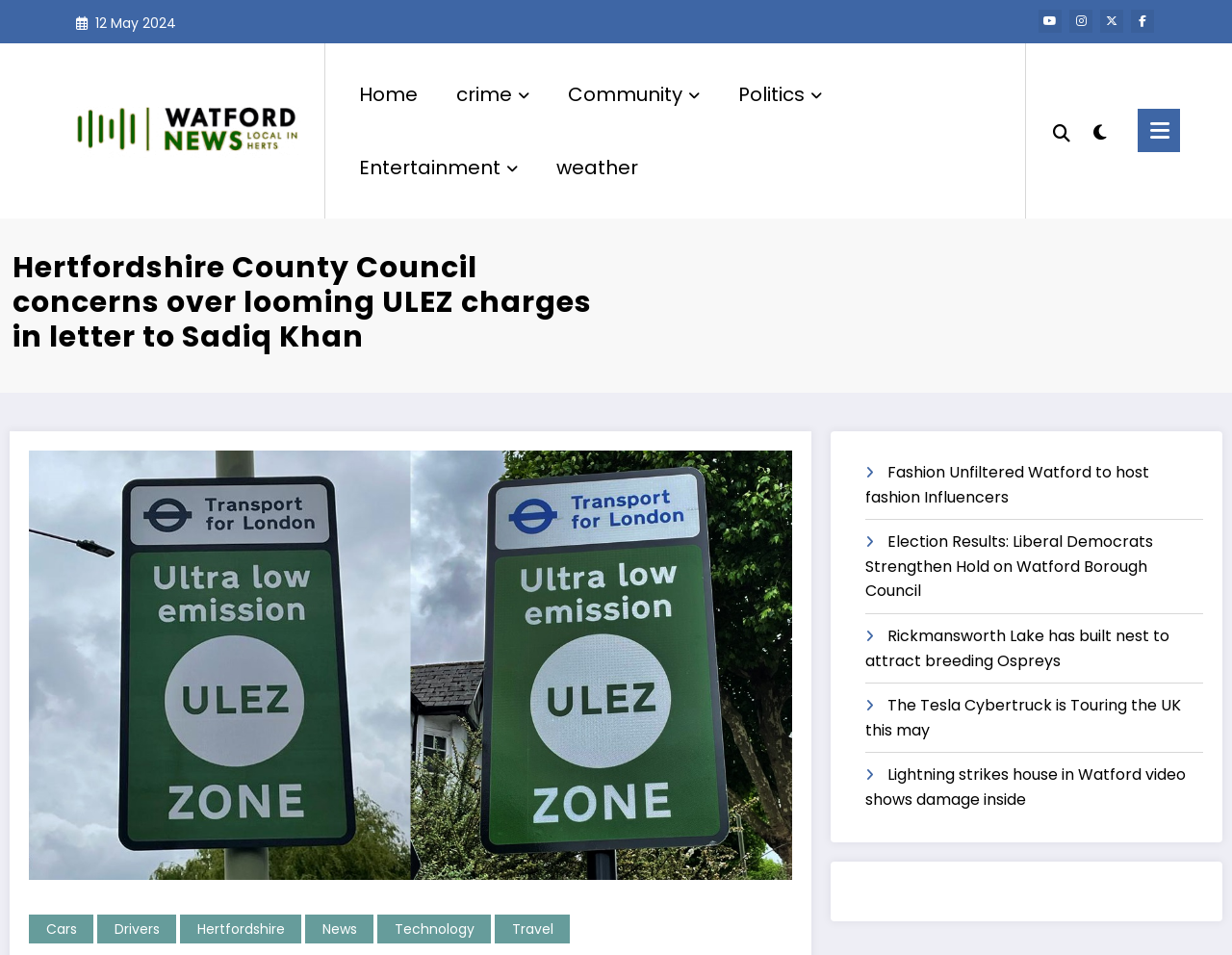Identify the bounding box coordinates of the region that should be clicked to execute the following instruction: "Read the news about 'Hertfordshire County Council concerns over looming ULEZ charges in letter to Sadiq Khan'".

[0.01, 0.262, 0.49, 0.371]